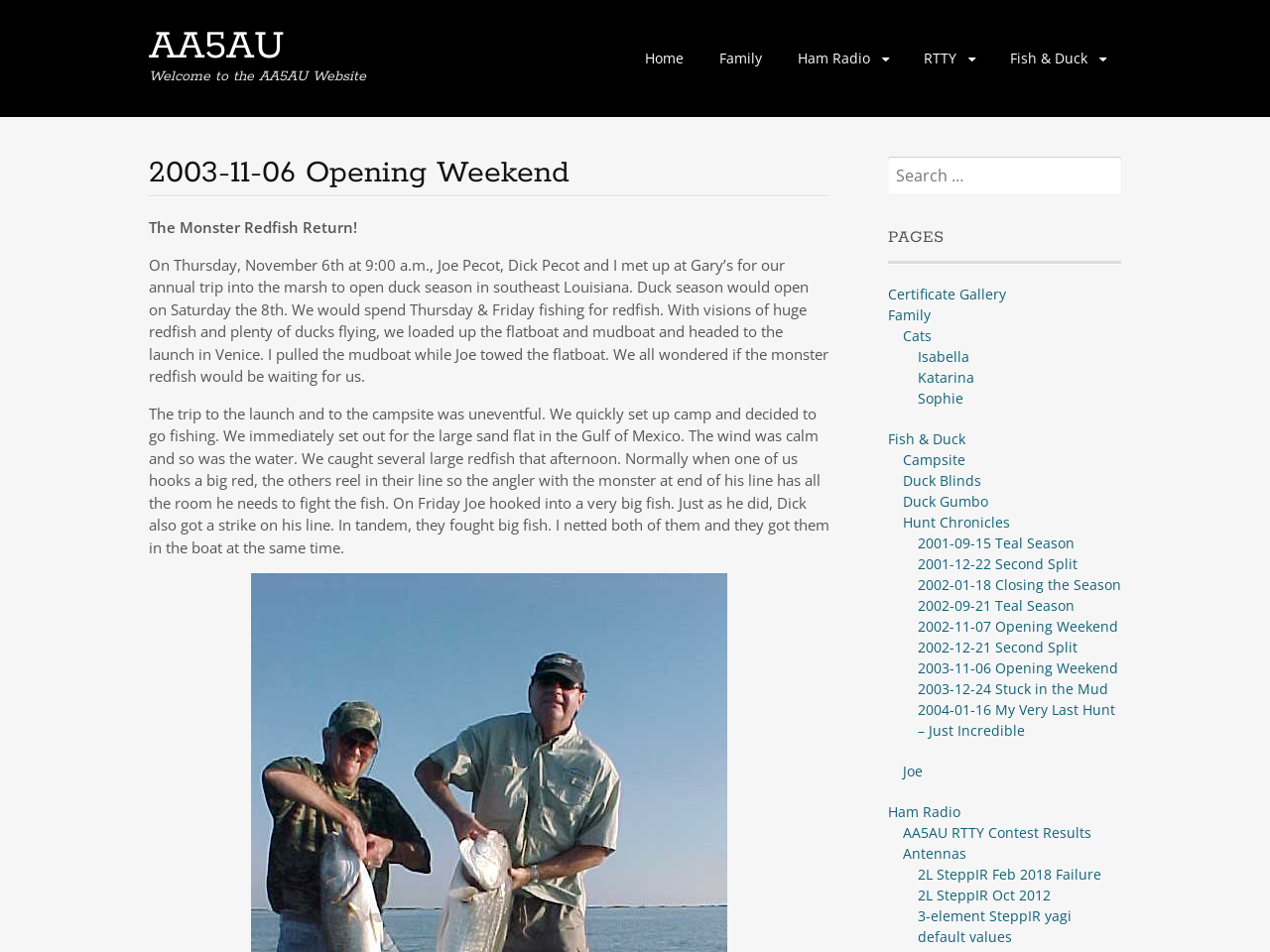Please specify the coordinates of the bounding box for the element that should be clicked to carry out this instruction: "Search for something". The coordinates must be four float numbers between 0 and 1, formatted as [left, top, right, bottom].

[0.699, 0.165, 0.883, 0.204]